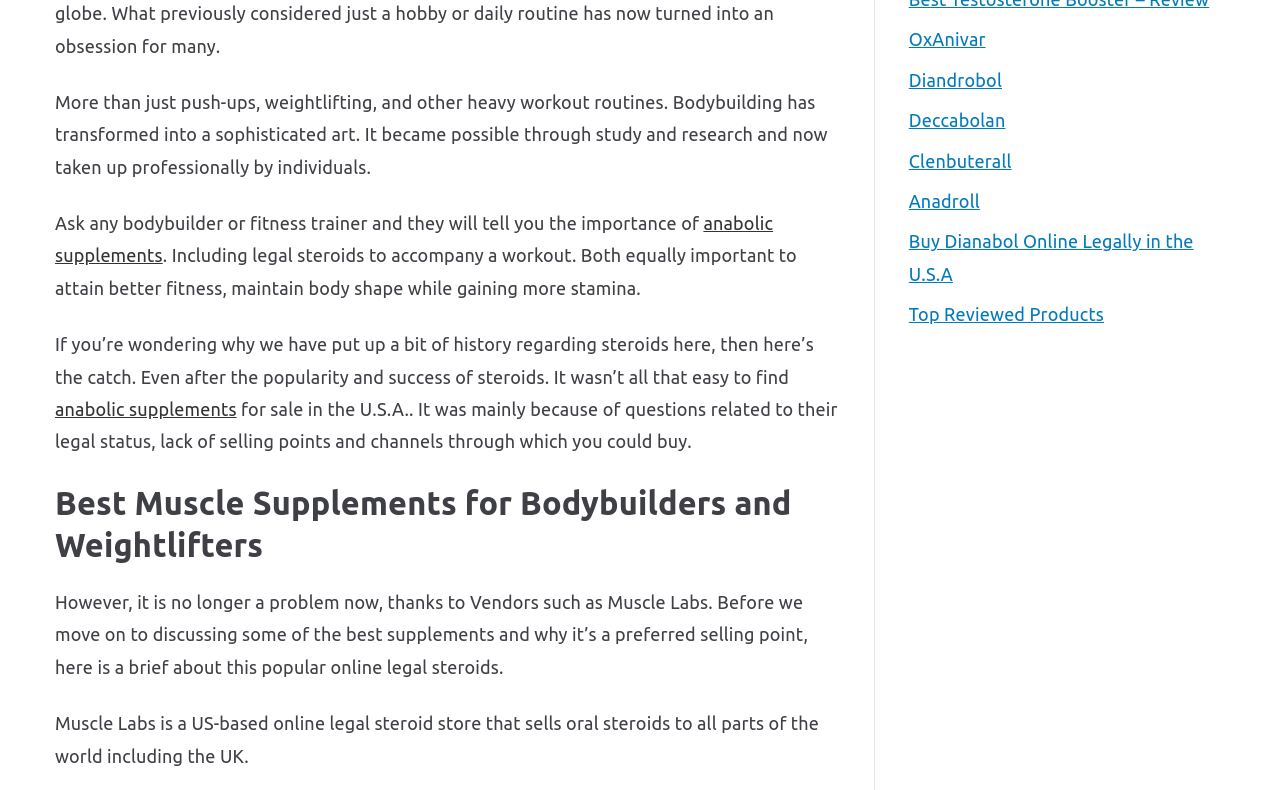Please answer the following question using a single word or phrase: What is the name of the online legal steroid store mentioned?

Muscle Labs